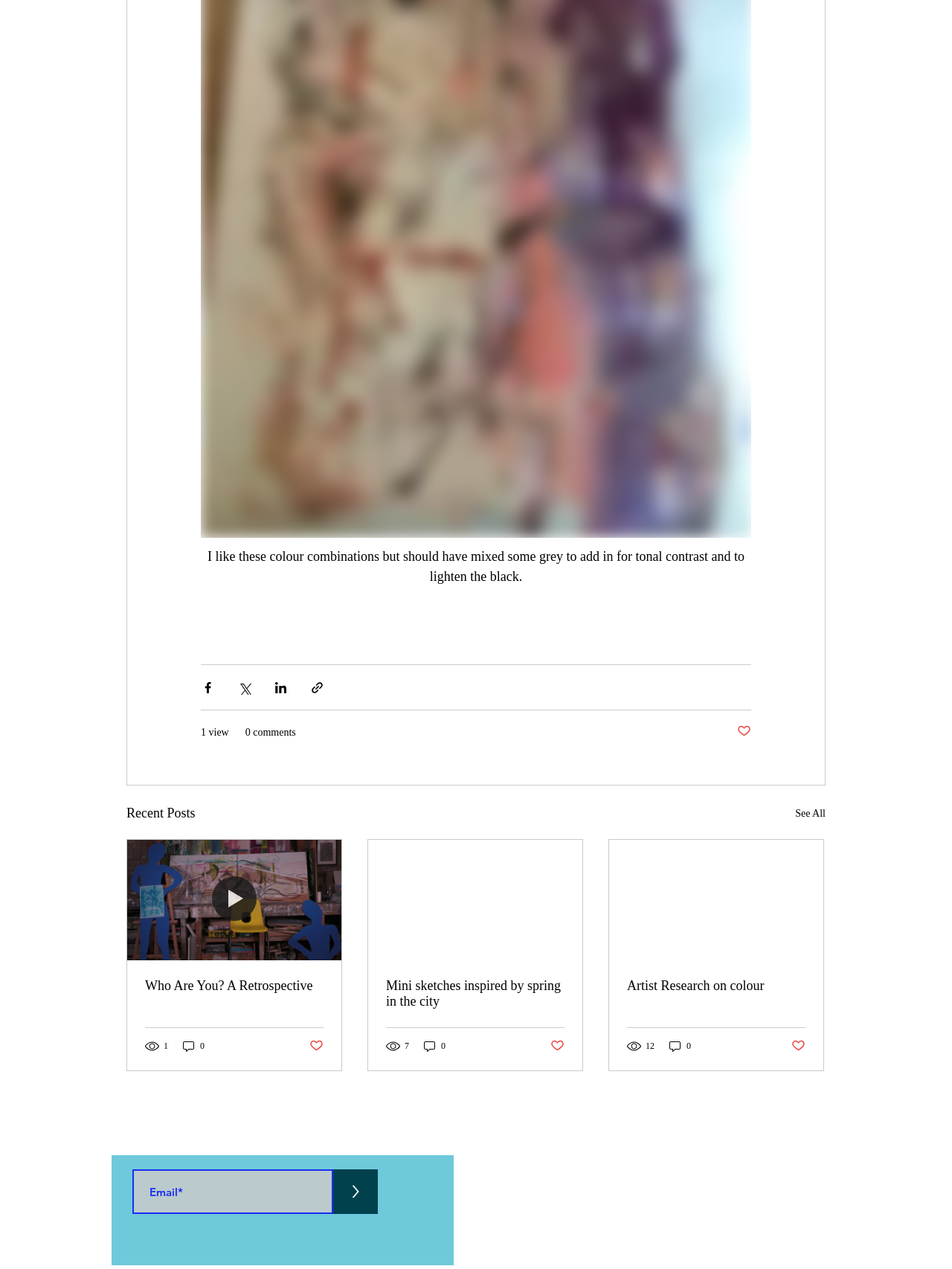Please find the bounding box for the UI component described as follows: "parent_node: Artist Research on colour".

[0.64, 0.662, 0.865, 0.757]